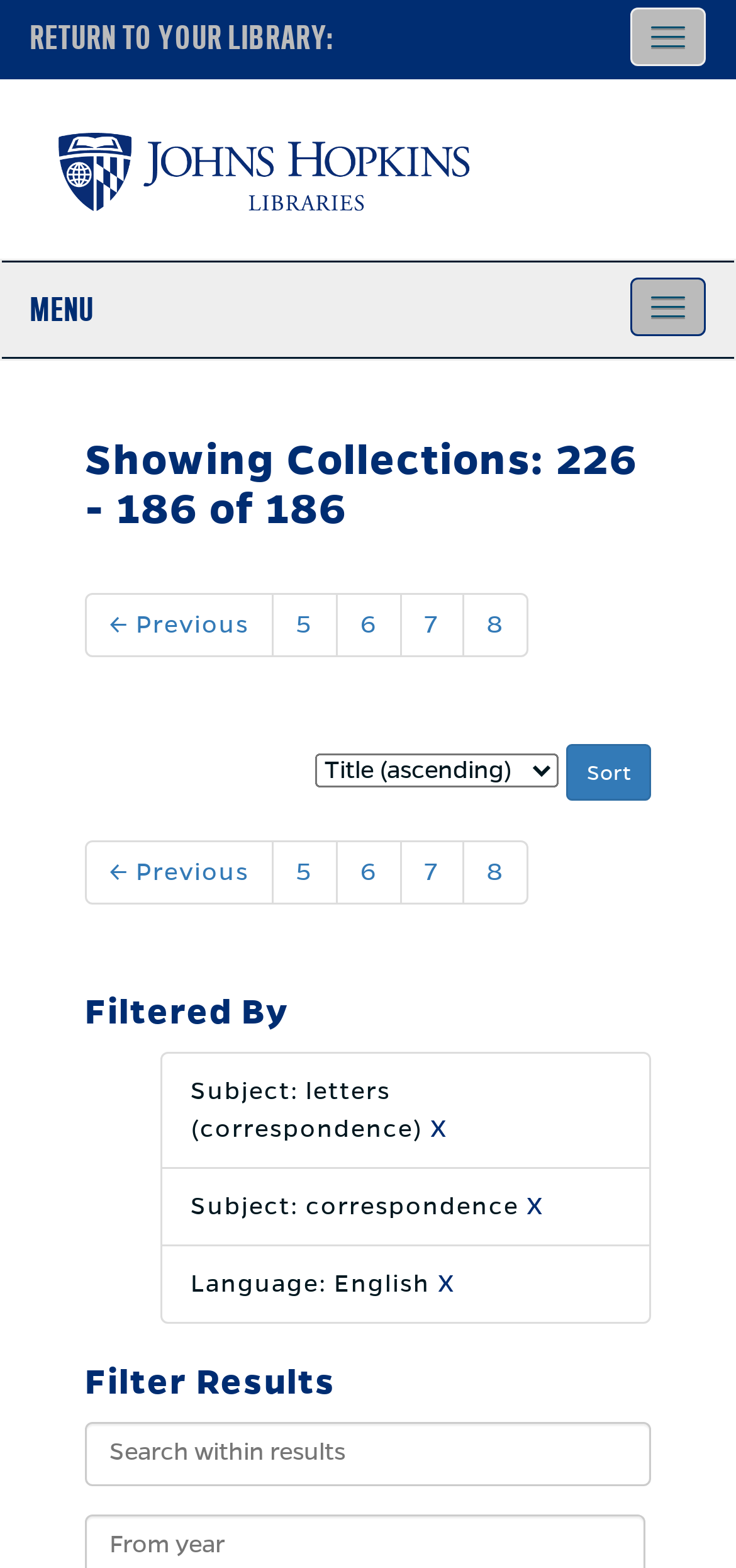Please locate the bounding box coordinates of the element's region that needs to be clicked to follow the instruction: "Go to the 'Training Today' page". The bounding box coordinates should be provided as four float numbers between 0 and 1, i.e., [left, top, right, bottom].

None